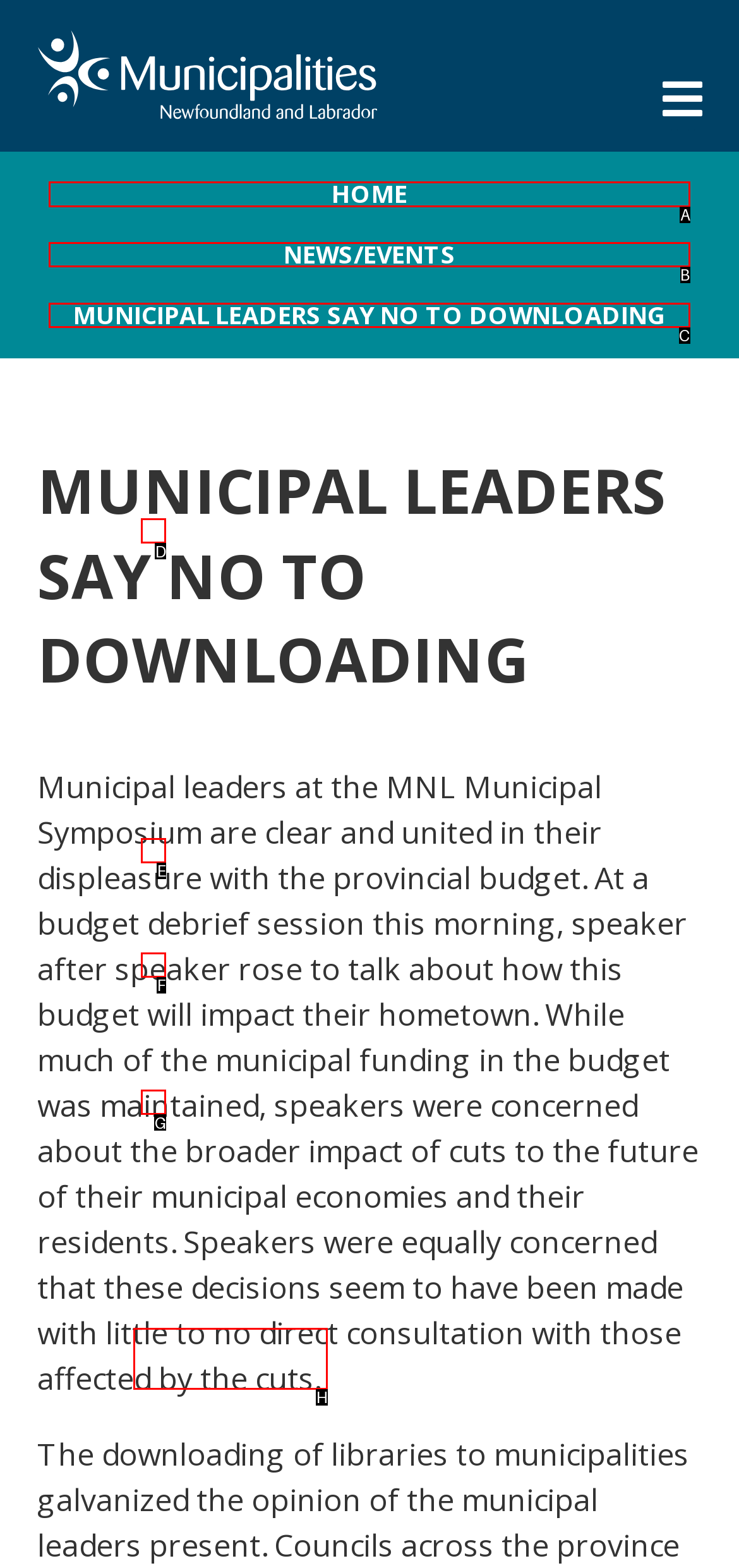Determine the letter of the element to click to accomplish this task: Click the HOME link. Respond with the letter.

A